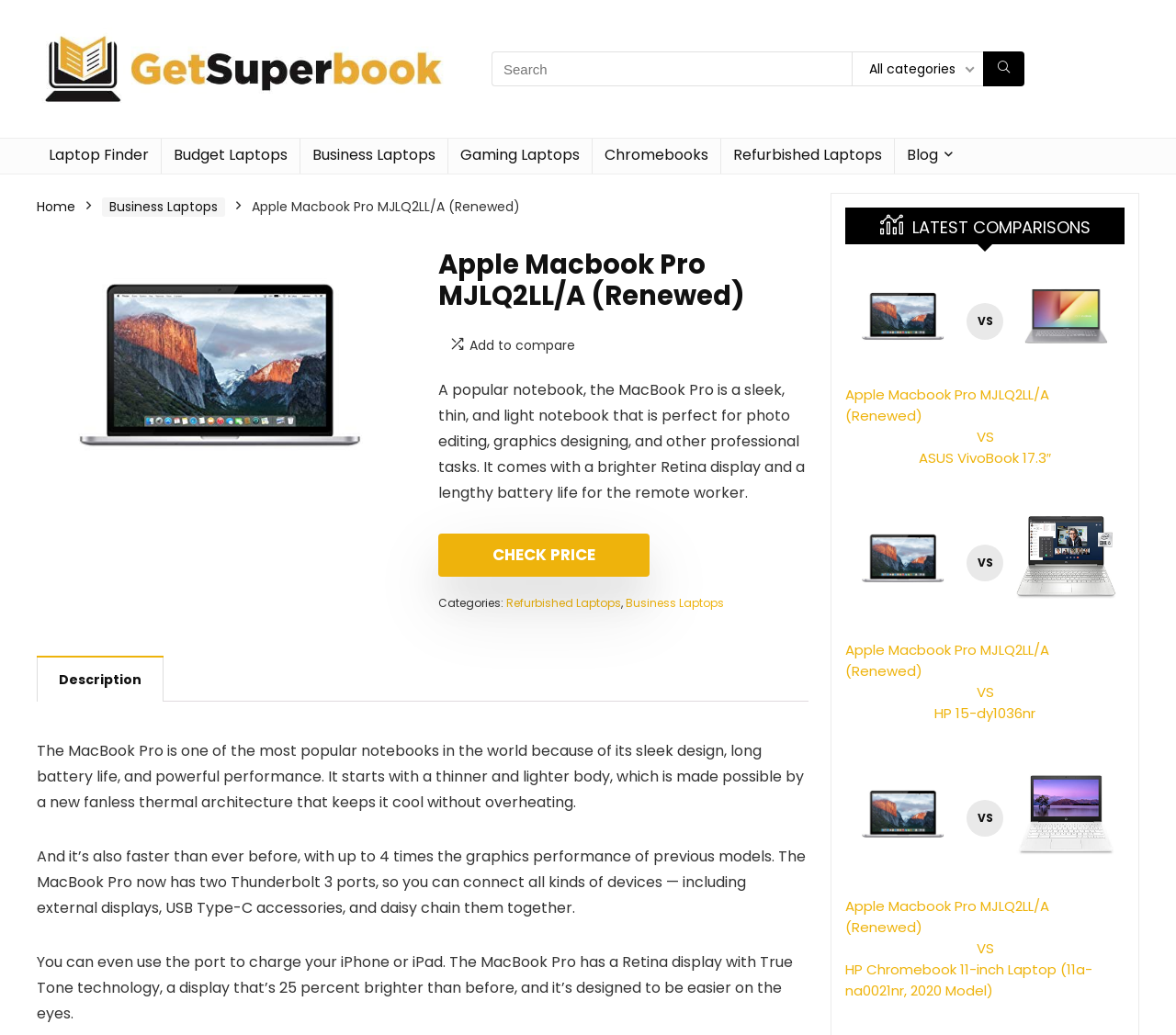Examine the screenshot and answer the question in as much detail as possible: What is the name of the laptop being described?

The name of the laptop being described can be found in the static text element with the text 'Apple Macbook Pro MJLQ2LL/A (Renewed)' which is located at the top of the webpage.